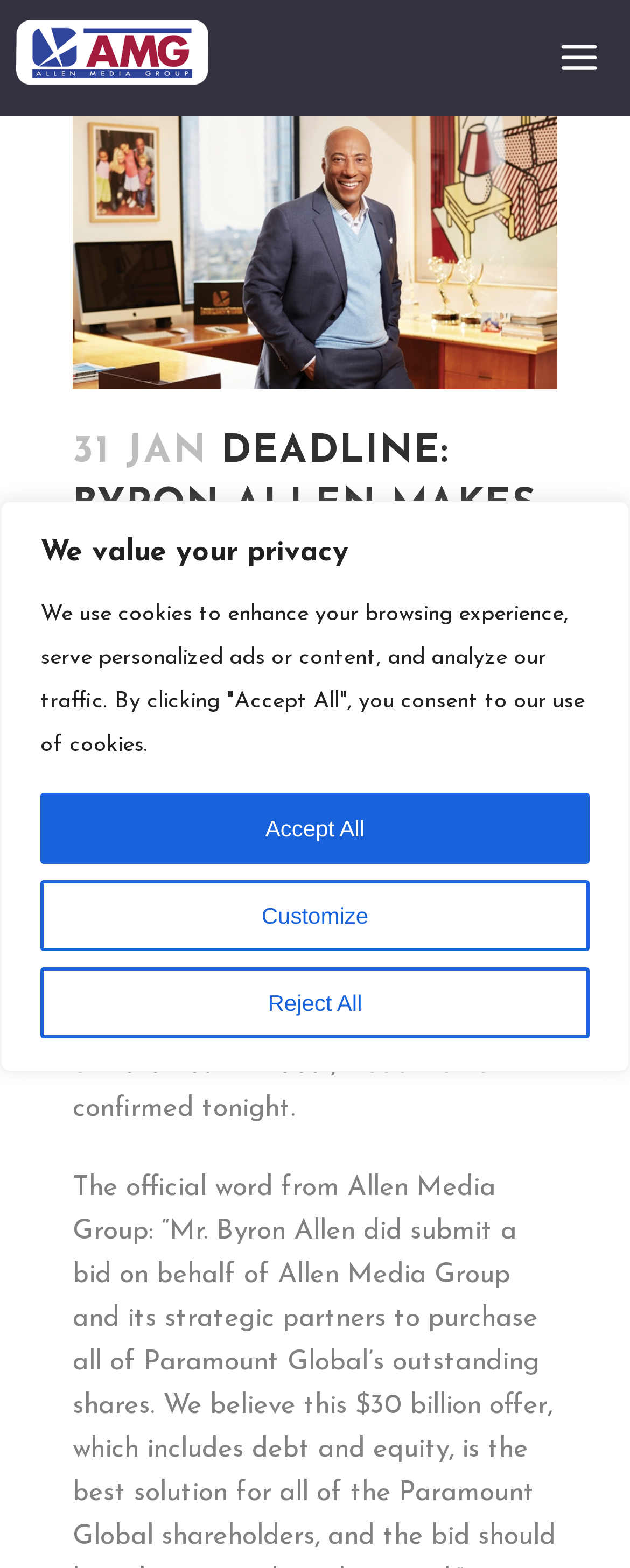Provide an in-depth caption for the webpage.

The webpage appears to be a news article page, with a focus on a specific news story. At the top of the page, there is a privacy notice banner that spans almost the entire width of the page, with three buttons: "Customize", "Reject All", and "Accept All". 

Below the banner, there are two layout tables, one on the left and one on the right. The left table contains a logo image, while the right table holds the main content of the page. 

The main content starts with a large heading that reads "DEADLINE: BYRON ALLEN MAKES $30 BILLION BID FOR PARAMOUNT GLOBAL IN DEBT & EQUITY". Below the heading, there is a timestamp "Posted at 10:13h" followed by a category label "in News". 

The main article text begins with a sentence "Move over, David Ellison, because here comes Byron Allen." The text is interspersed with links to relevant entities, such as "Byron Allen" and "Paramount Global". The article appears to be discussing a significant business deal made by Byron Allen, the owner of The Weather Channel.